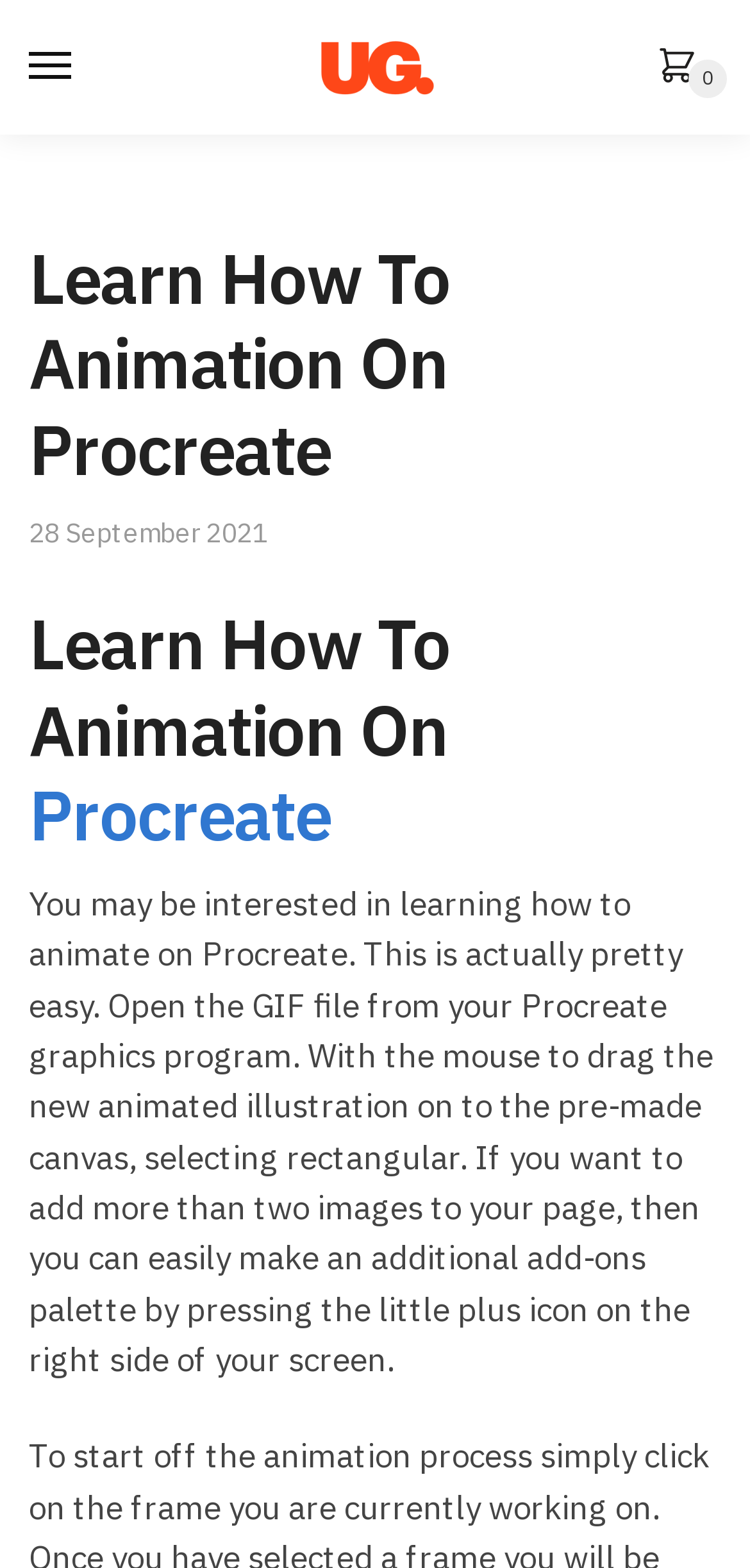What is the shape of the selection tool? Based on the image, give a response in one word or a short phrase.

Rectangular